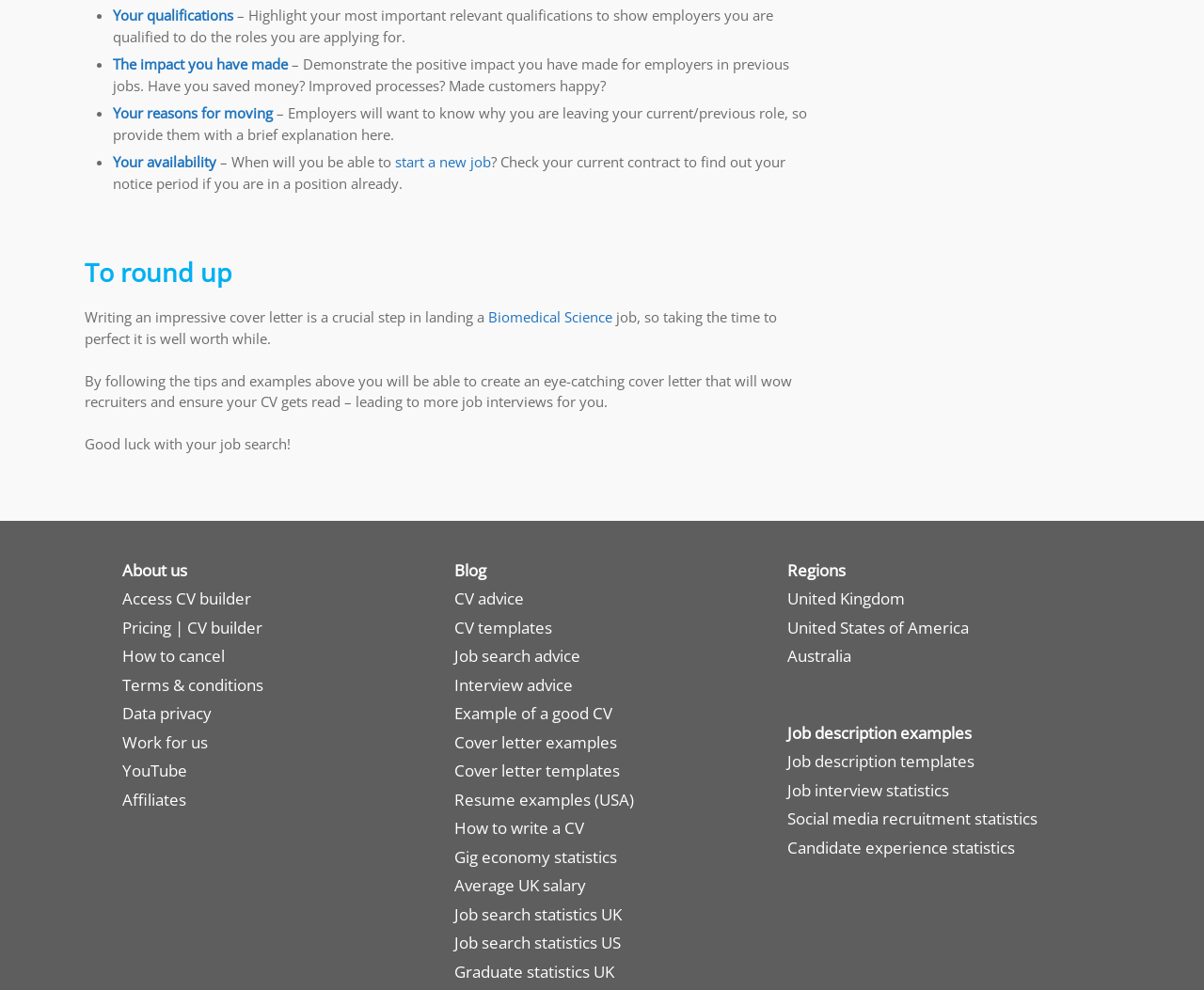What is the purpose of a cover letter?
Please provide a detailed and comprehensive answer to the question.

The webpage emphasizes the importance of writing an impressive cover letter. The purpose of a cover letter is to wow recruiters and ensure that the CV gets read, which ultimately leads to more job interviews. This is stated in the sentence 'By following the tips and examples above you will be able to create an eye-catching cover letter that will wow recruiters and ensure your CV gets read – leading to more job interviews for you.'